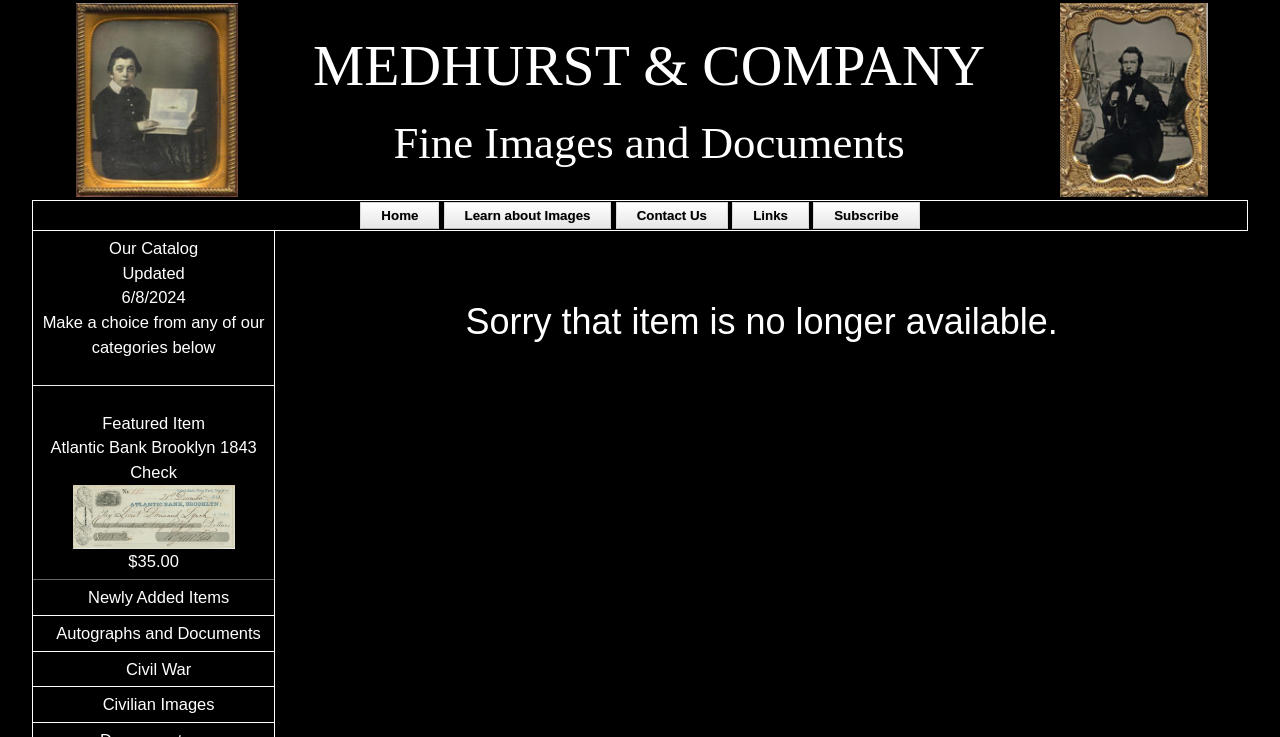Could you specify the bounding box coordinates for the clickable section to complete the following instruction: "View the Featured Item"?

[0.039, 0.561, 0.201, 0.774]